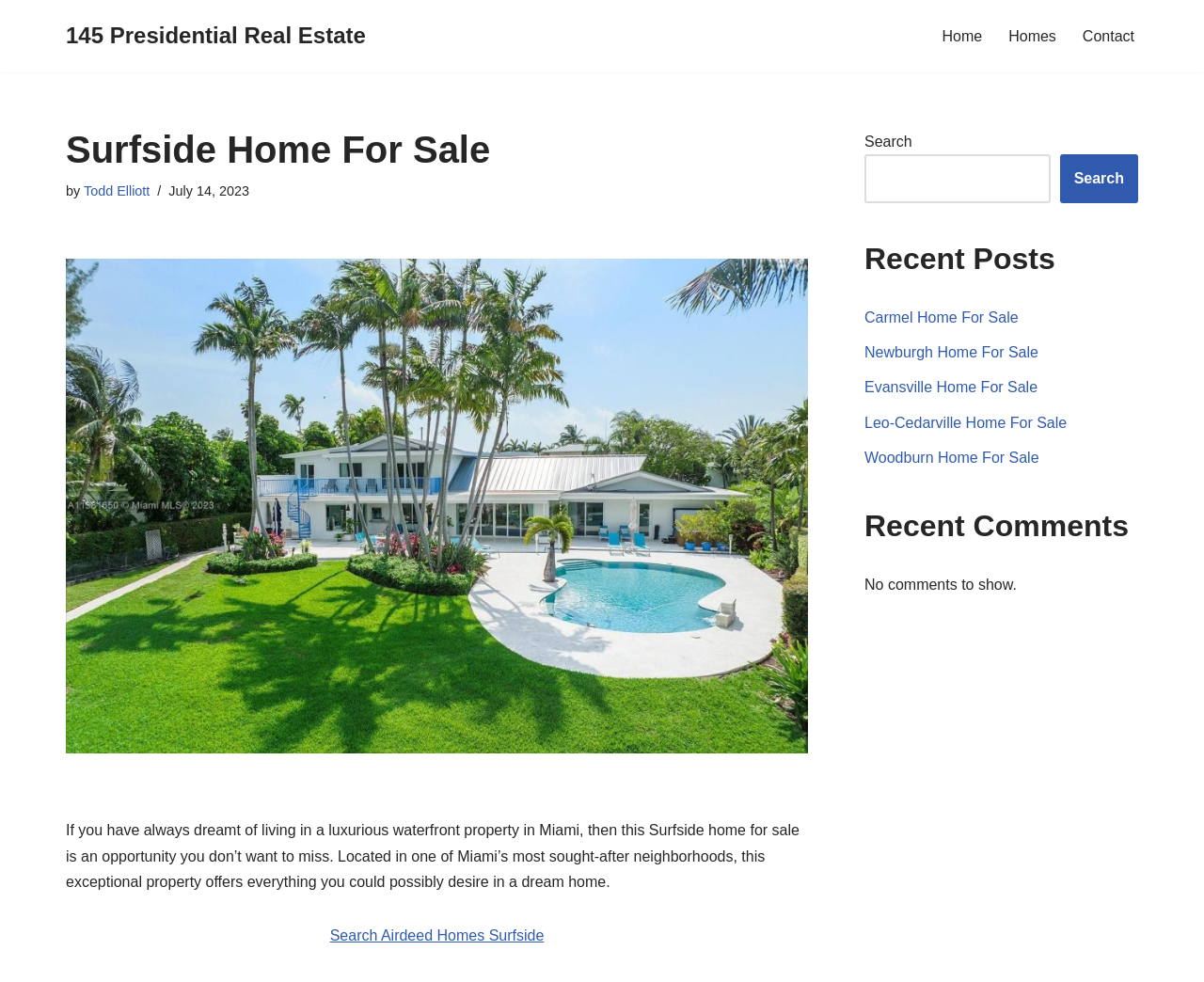Determine the bounding box coordinates of the region I should click to achieve the following instruction: "Search for homes". Ensure the bounding box coordinates are four float numbers between 0 and 1, i.e., [left, top, right, bottom].

[0.718, 0.157, 0.872, 0.206]